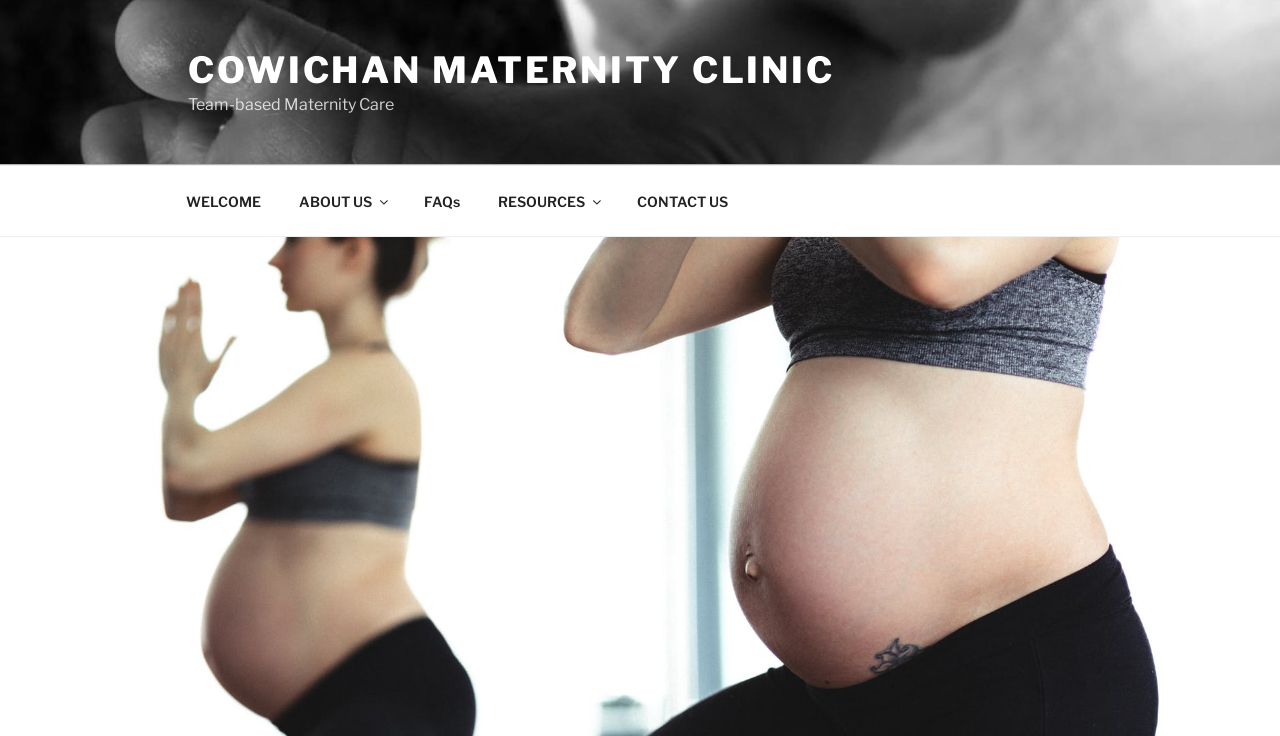What type of care does the clinic provide?
Please provide a comprehensive answer based on the information in the image.

I found the answer by looking at the StaticText element with the text 'Team-based Maternity Care' which is located near the top of the webpage, suggesting that it is a description of the type of care provided by the clinic.